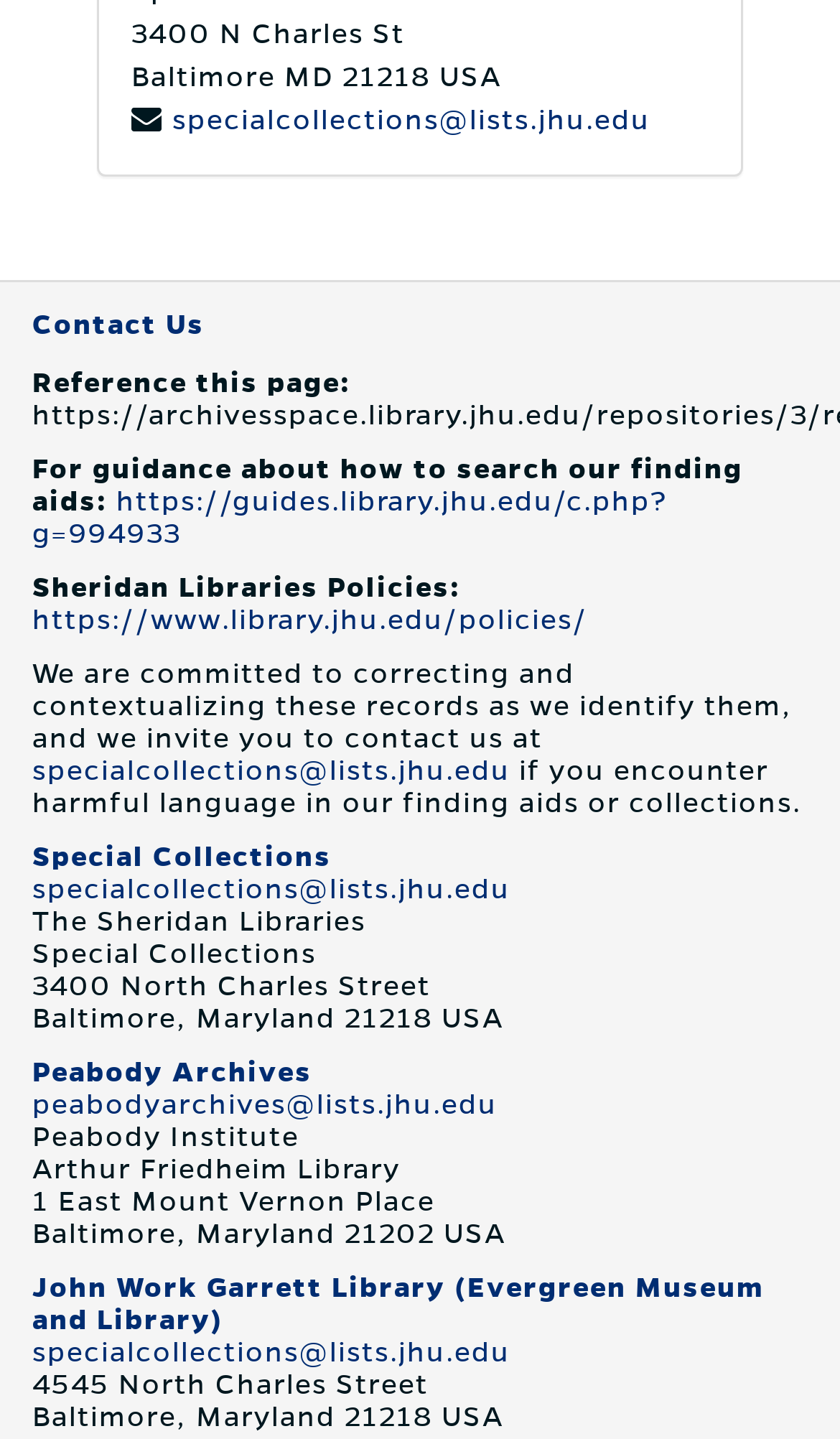What is the name of the institute associated with the Arthur Friedheim Library?
Refer to the image and respond with a one-word or short-phrase answer.

Peabody Institute